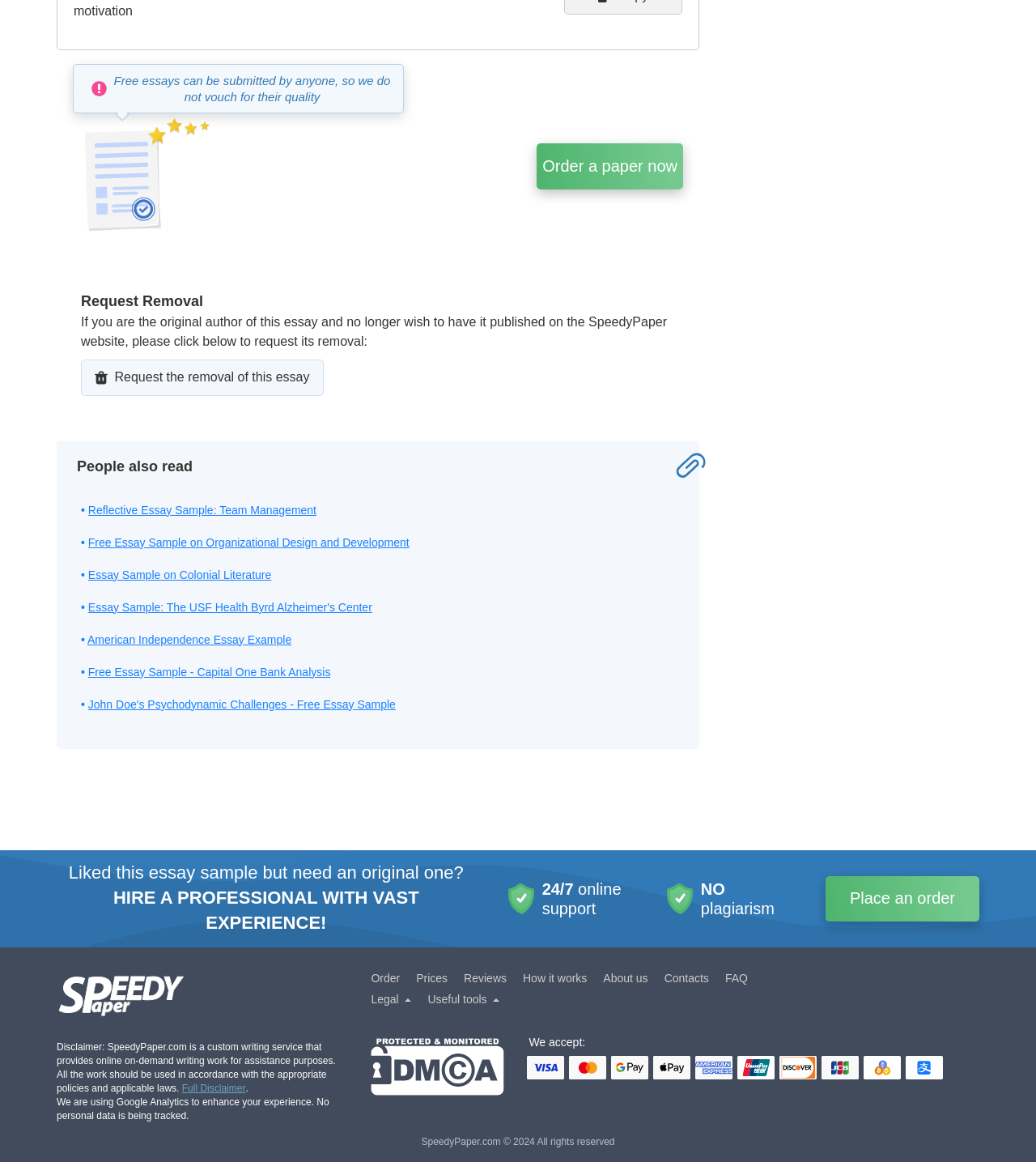What is the support availability of SpeedyPaper?
Please answer the question with a detailed and comprehensive explanation.

SpeedyPaper provides 24/7 online support, as indicated by the text '24/7' and 'online support' on the webpage, ensuring that customers can get assistance at any time.